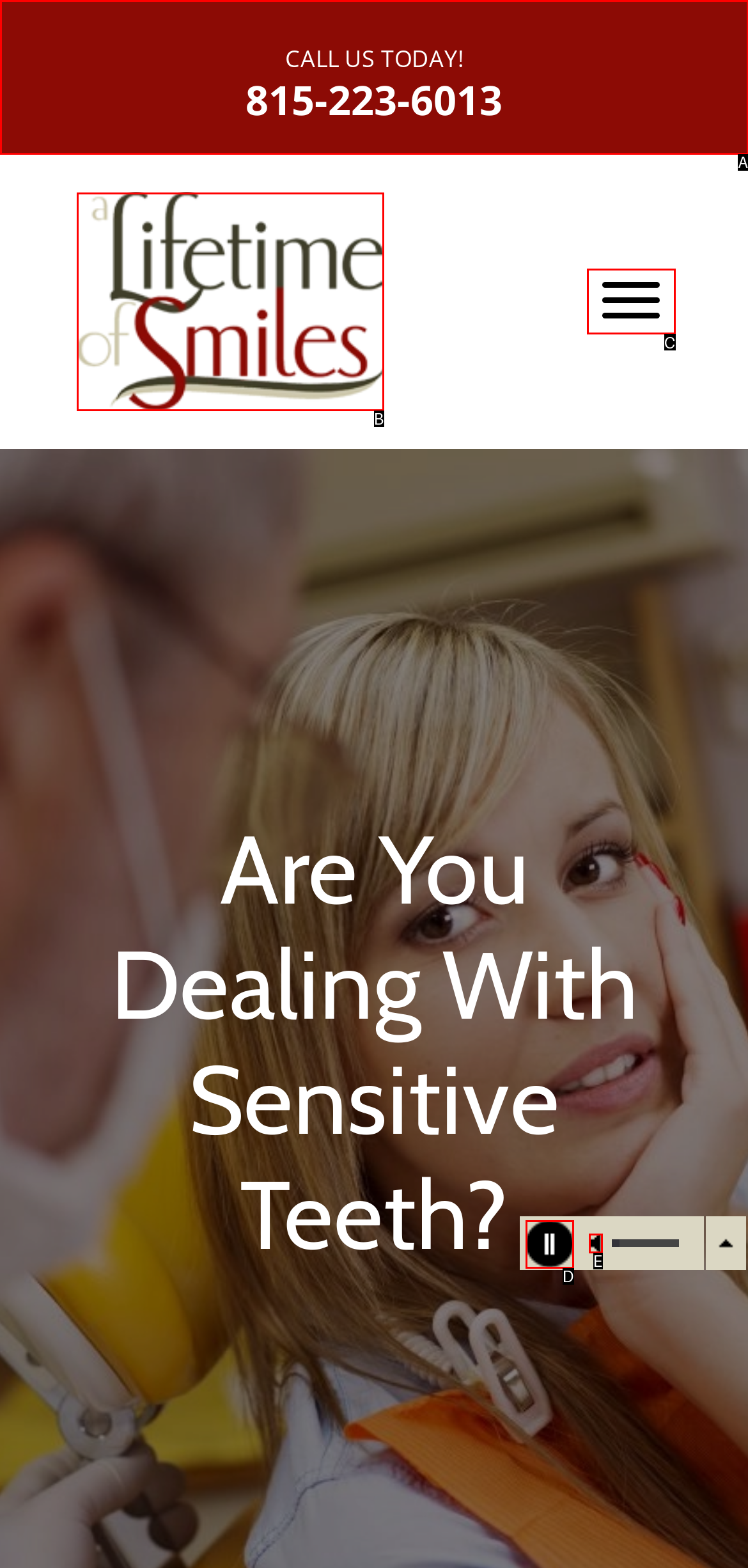Choose the UI element that best aligns with the description: Call us today! 815-223-6013
Respond with the letter of the chosen option directly.

A